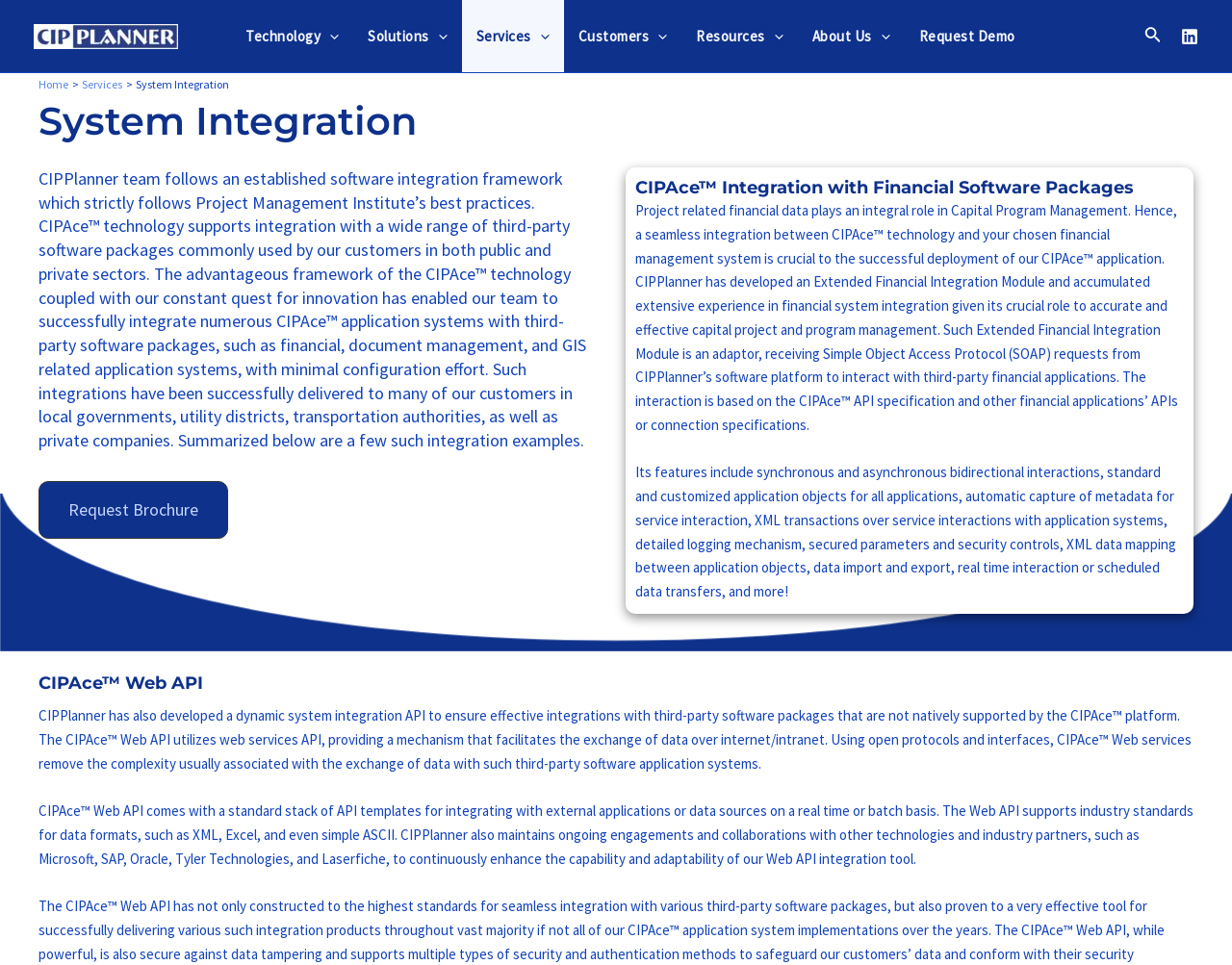Locate the bounding box coordinates of the UI element described by: "parent_node: Technology aria-label="Menu Toggle"". Provide the coordinates as four float numbers between 0 and 1, formatted as [left, top, right, bottom].

[0.26, 0.0, 0.275, 0.075]